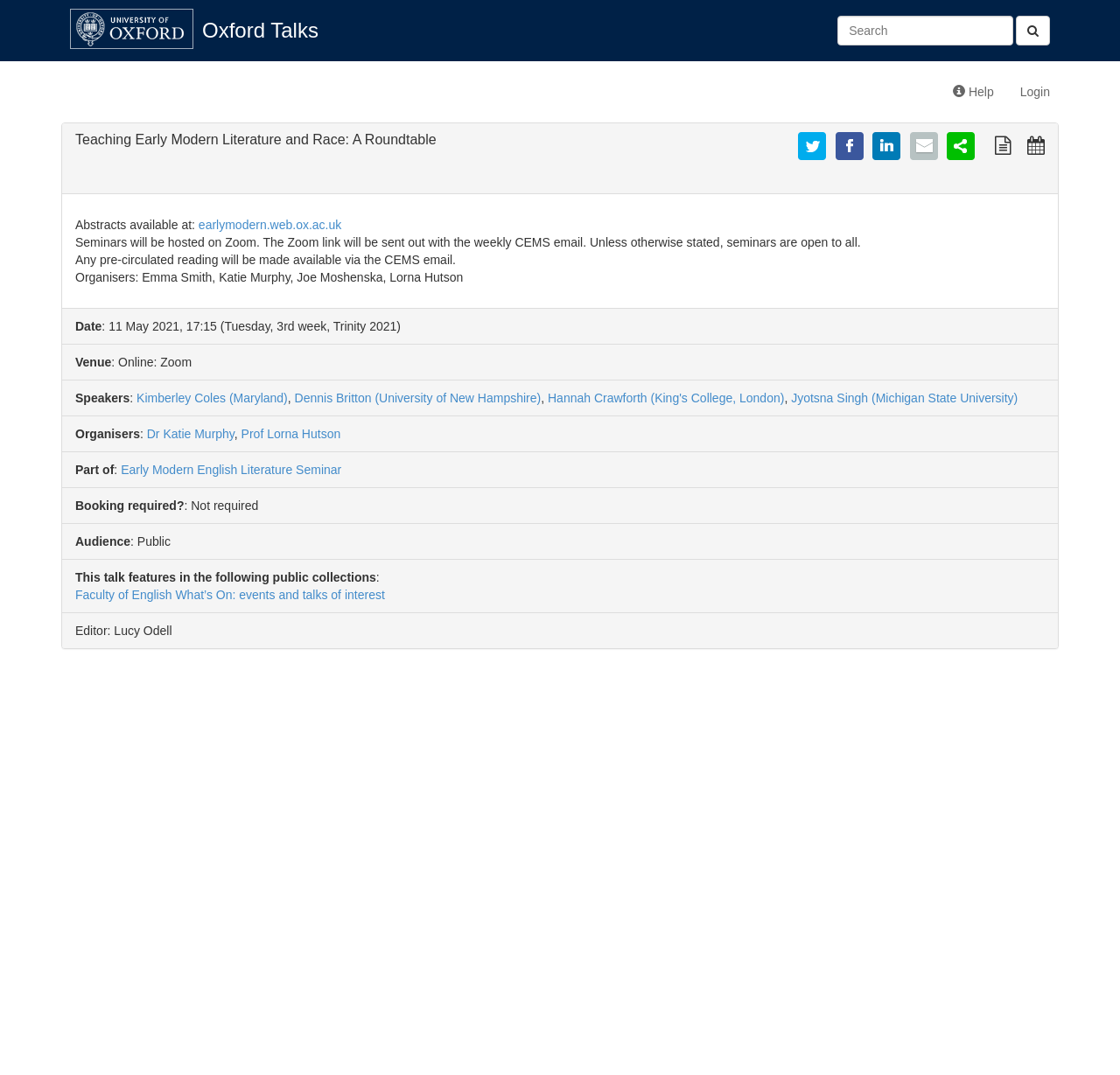Can you pinpoint the bounding box coordinates for the clickable element required for this instruction: "Login to your account"? The coordinates should be four float numbers between 0 and 1, i.e., [left, top, right, bottom].

[0.899, 0.065, 0.949, 0.106]